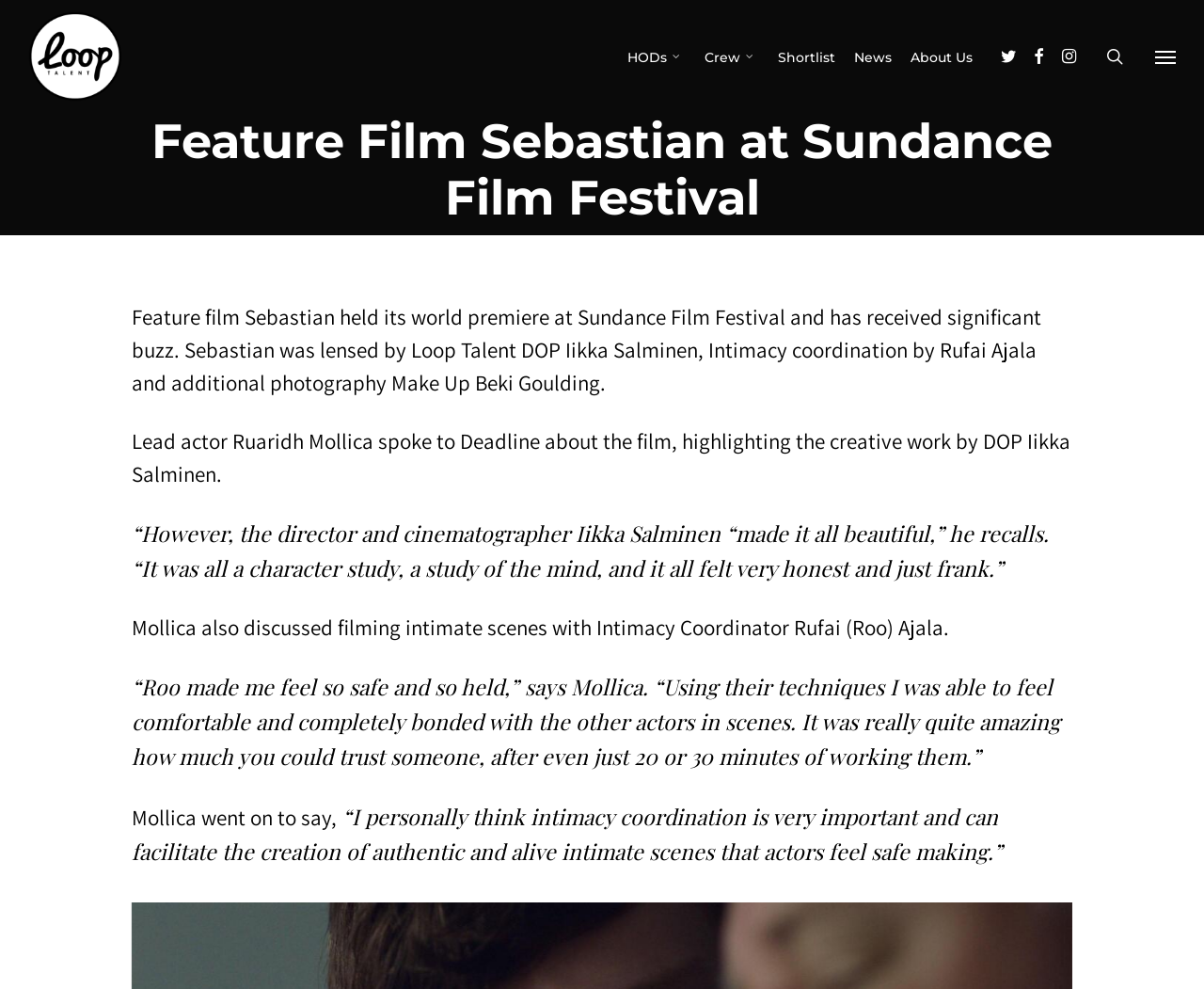Locate the bounding box coordinates of the clickable region to complete the following instruction: "Go to top."

None